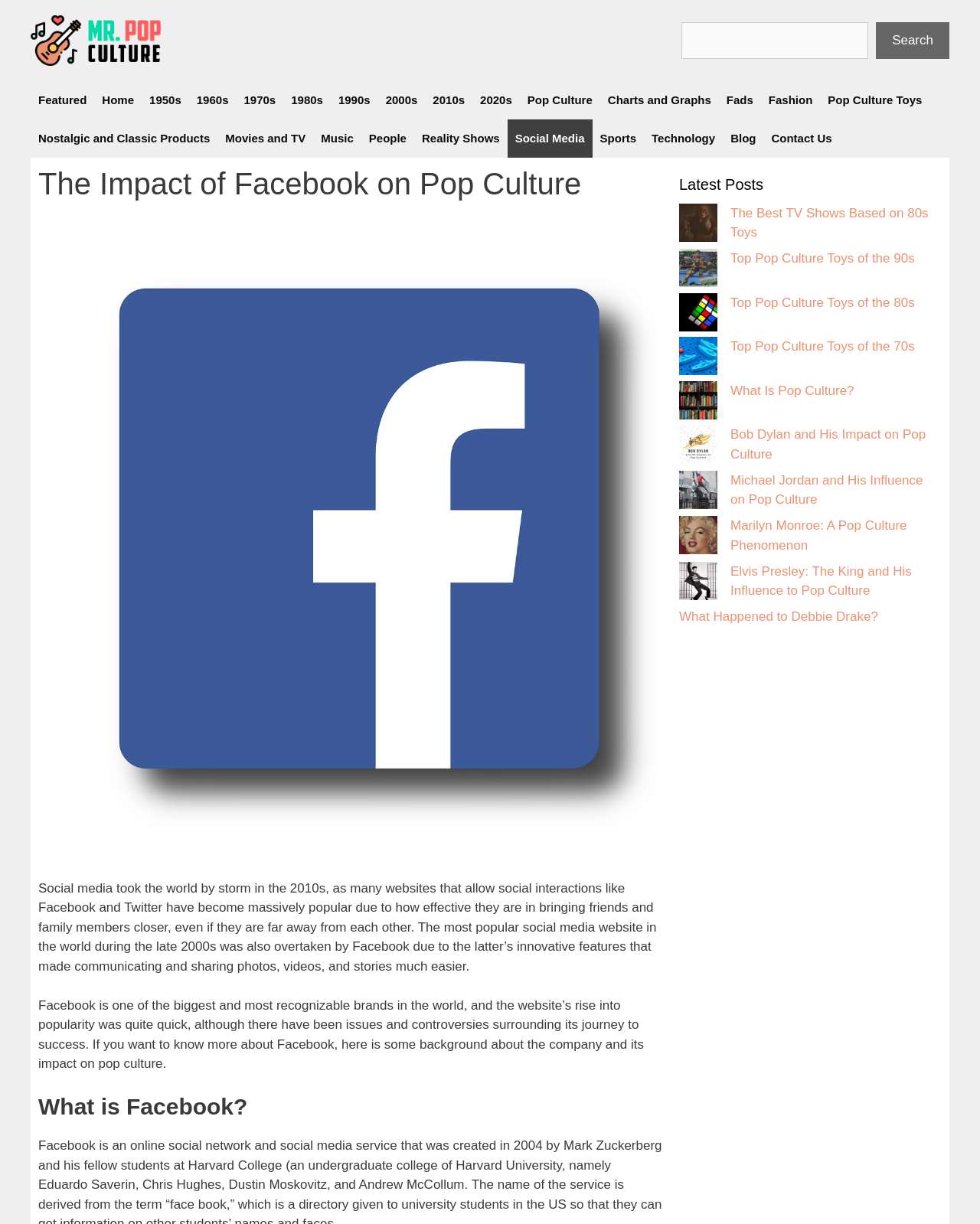Find and indicate the bounding box coordinates of the region you should select to follow the given instruction: "Read about the Impact of Facebook on Pop Culture".

[0.039, 0.135, 0.677, 0.165]